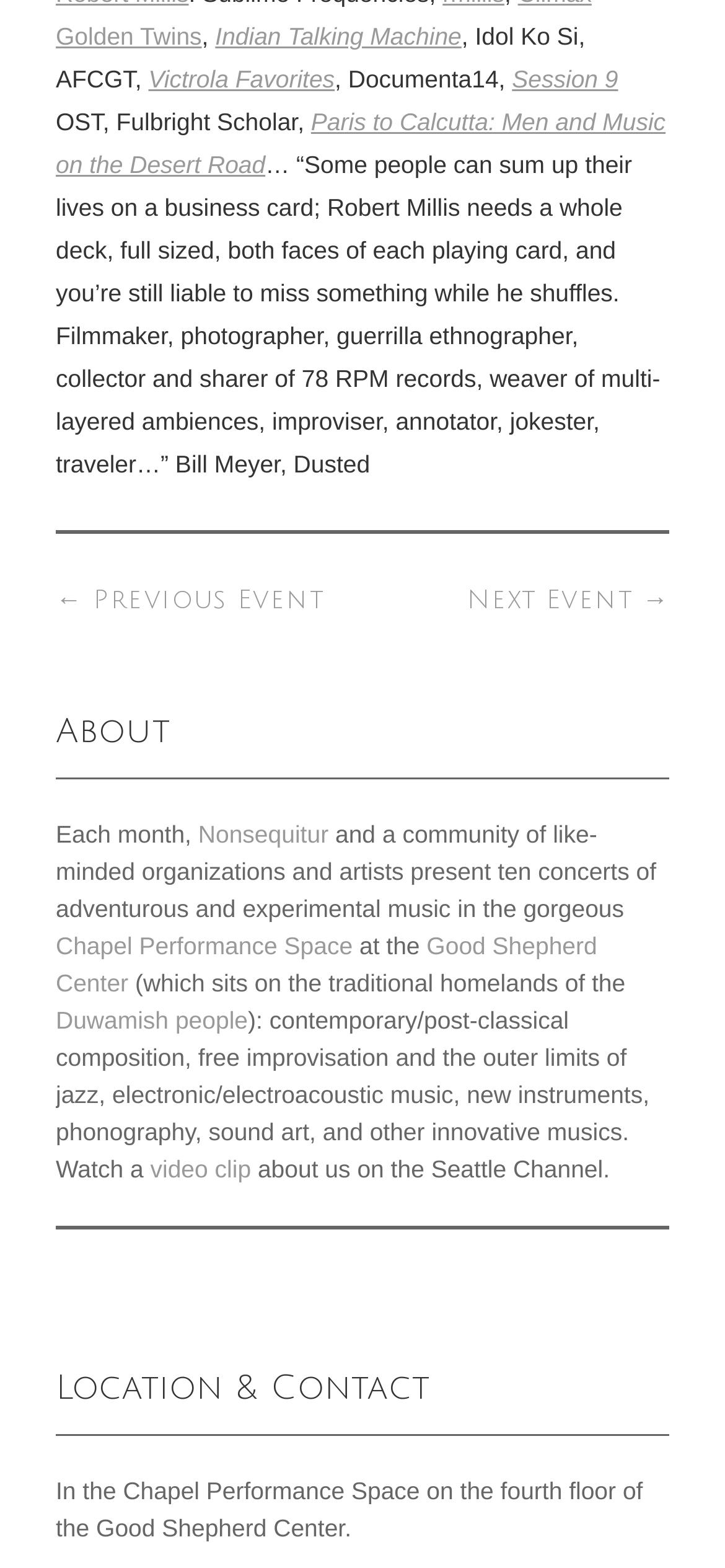Can you show the bounding box coordinates of the region to click on to complete the task described in the instruction: "Learn more about Nonsequitur"?

[0.273, 0.523, 0.453, 0.541]